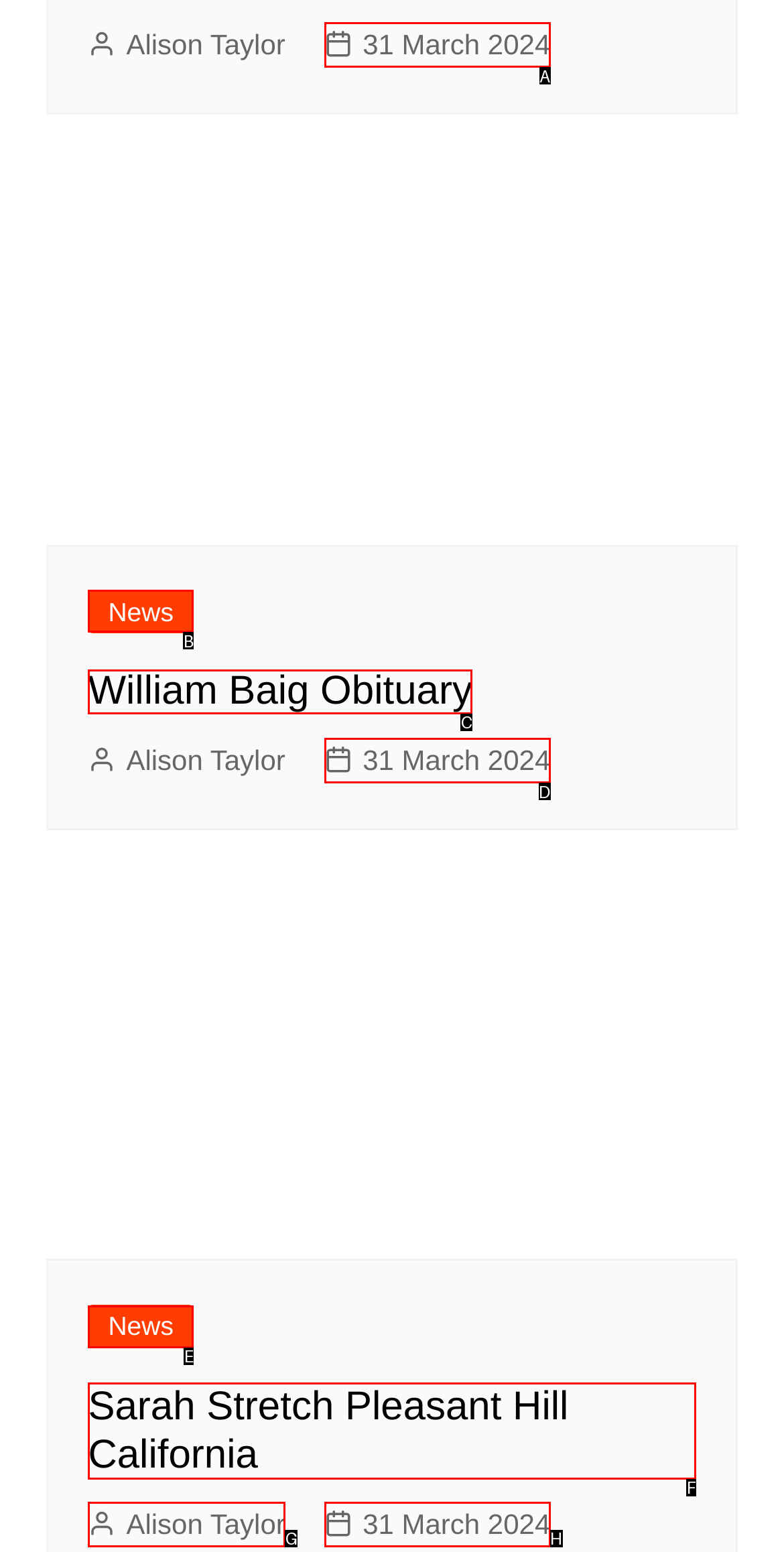Determine the appropriate lettered choice for the task: View Sarah Stretch's profile. Reply with the correct letter.

F